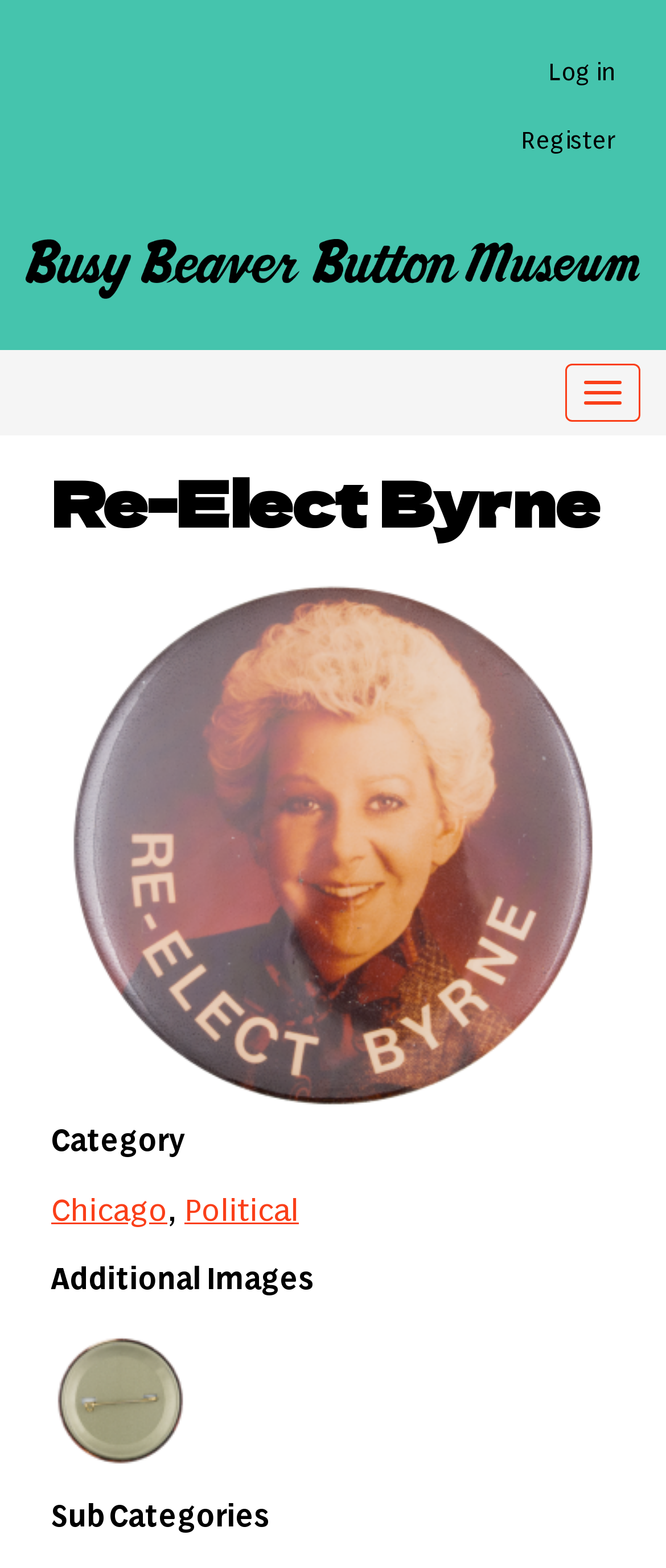How many links are there in the navigation menu?
Provide a detailed and well-explained answer to the question.

I counted the number of links in the navigation menu by looking at the links with the text 'Home', 'Log in', and 'Register' which are located at the top of the webpage.